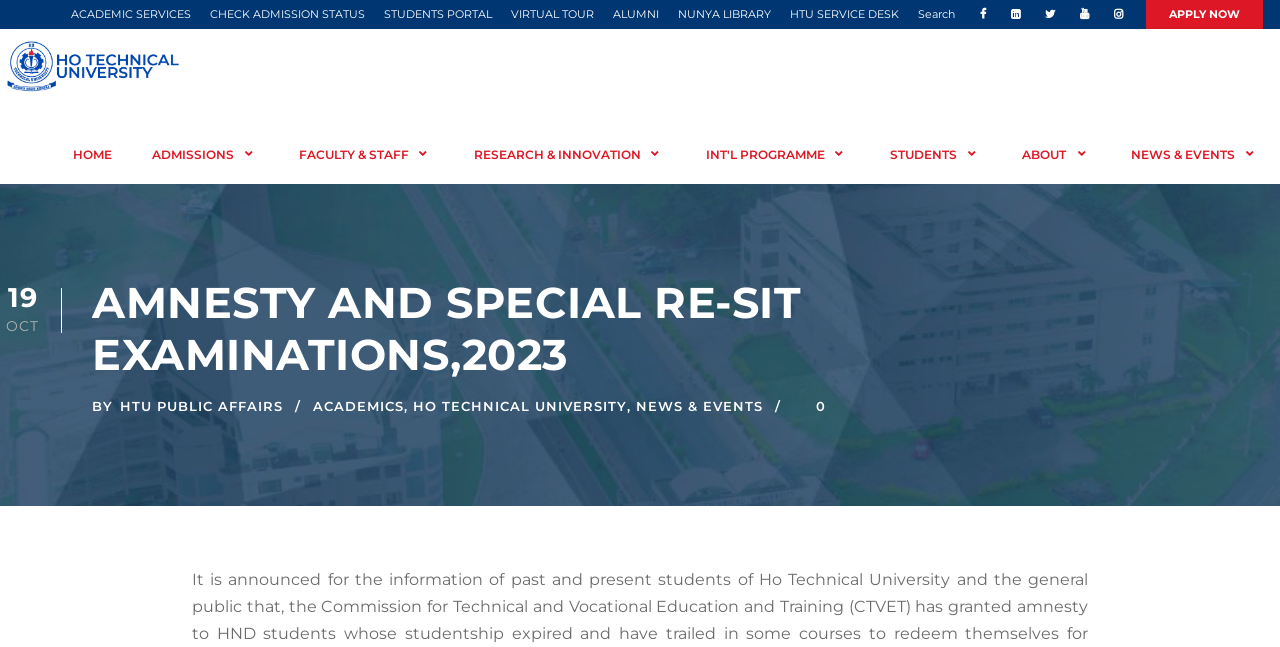Respond to the question below with a concise word or phrase:
What is the date mentioned on the webpage?

19 OCT